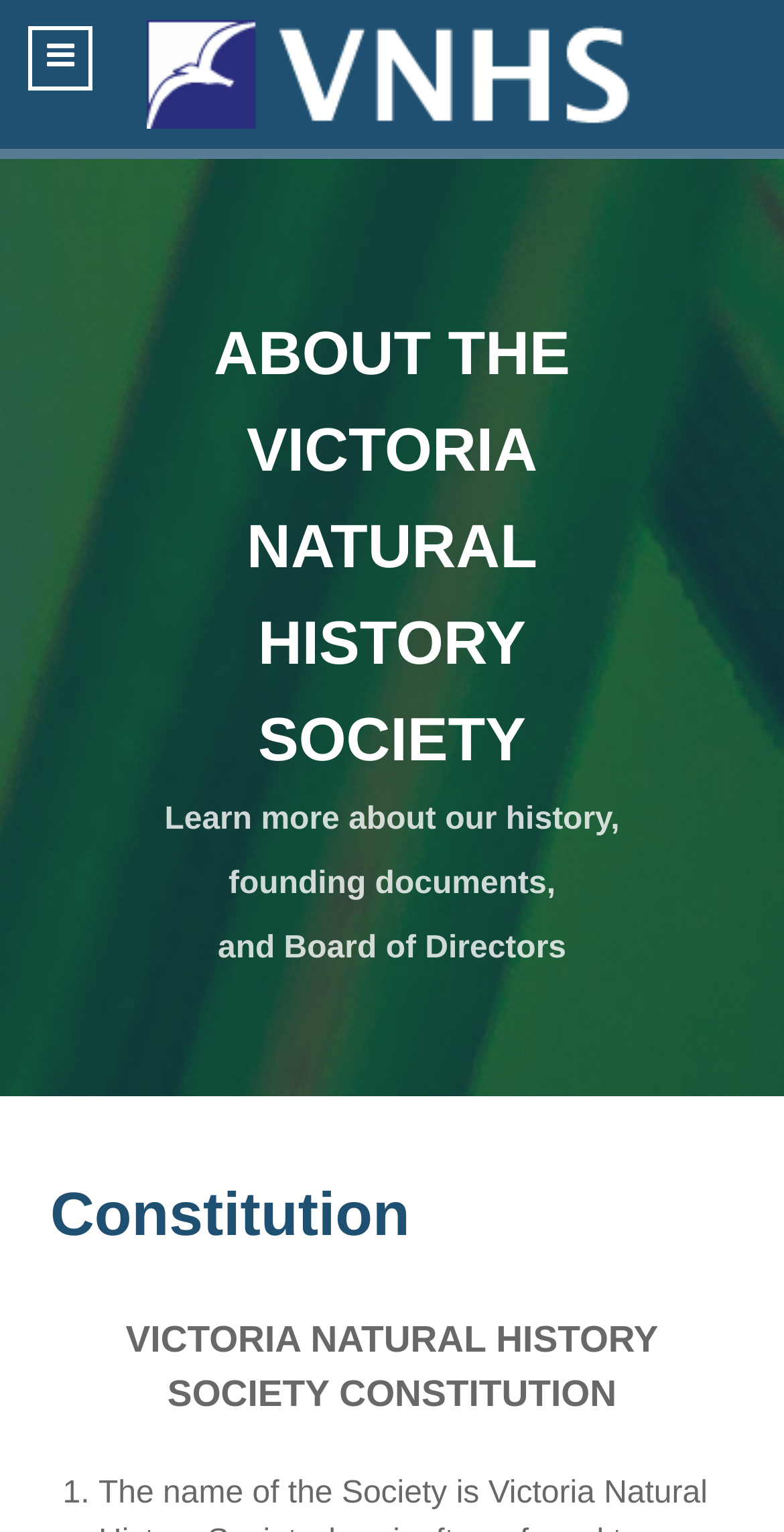What is the name of the society?
Answer the question using a single word or phrase, according to the image.

Victoria Natural History Society